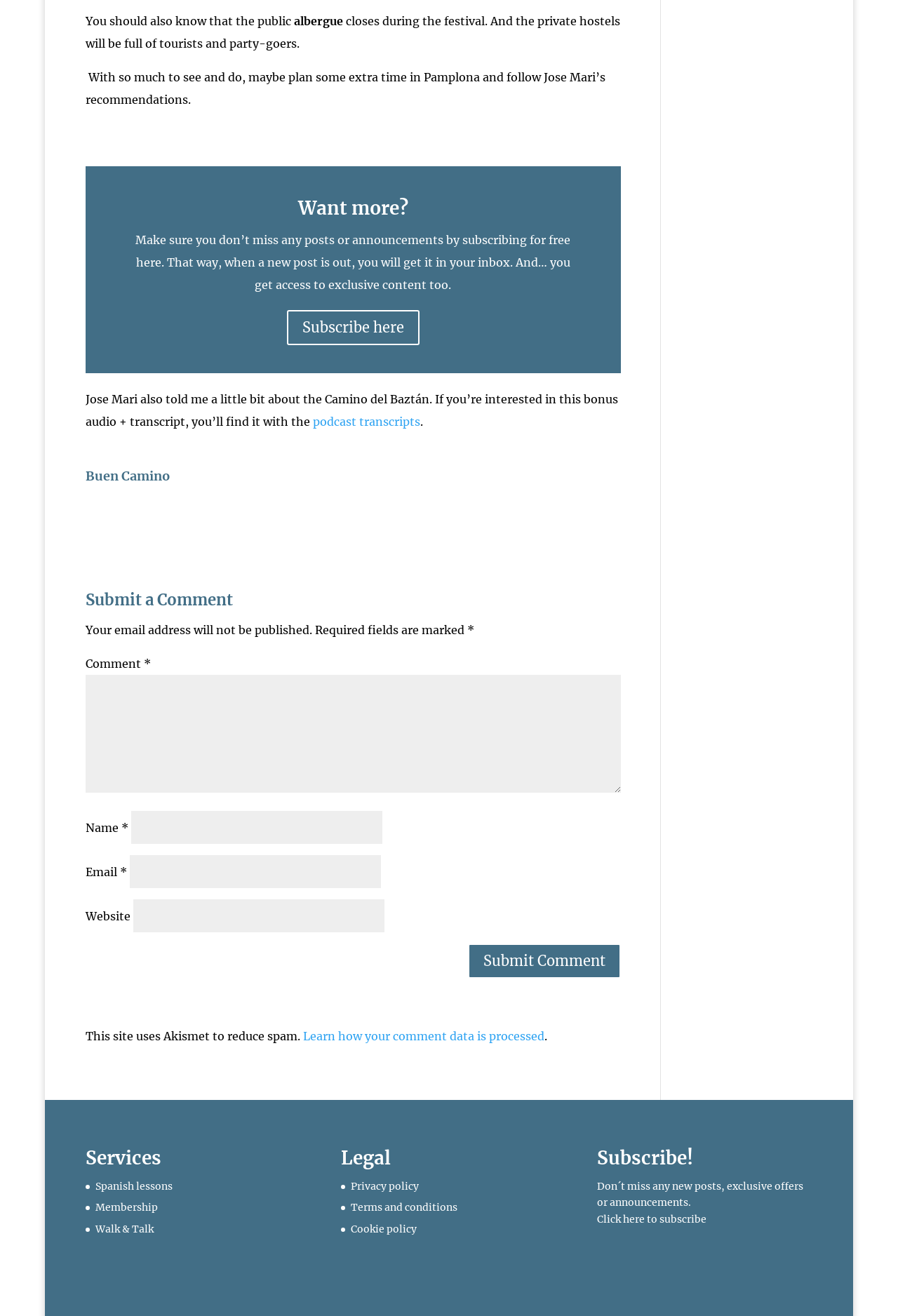Please provide a comprehensive answer to the question based on the screenshot: What is the purpose of the 'Submit a Comment' section?

The 'Submit a Comment' section allows users to leave a comment on the webpage. It requires filling in the name, email, and comment fields, and optionally, a website. The section also mentions that the email address will not be published.